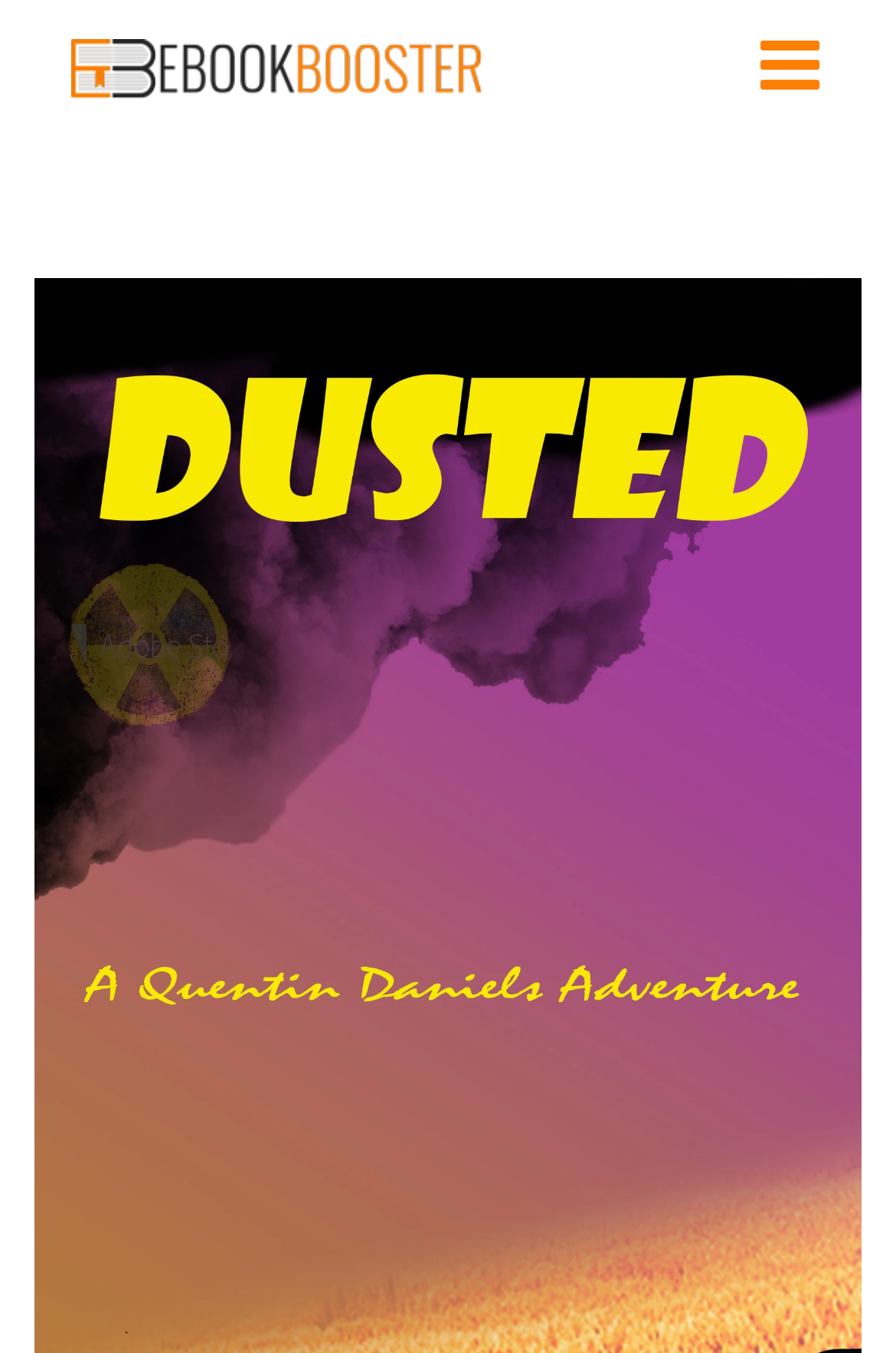Identify the text that serves as the heading for the webpage and generate it.

Dusted
by Tan Ponk